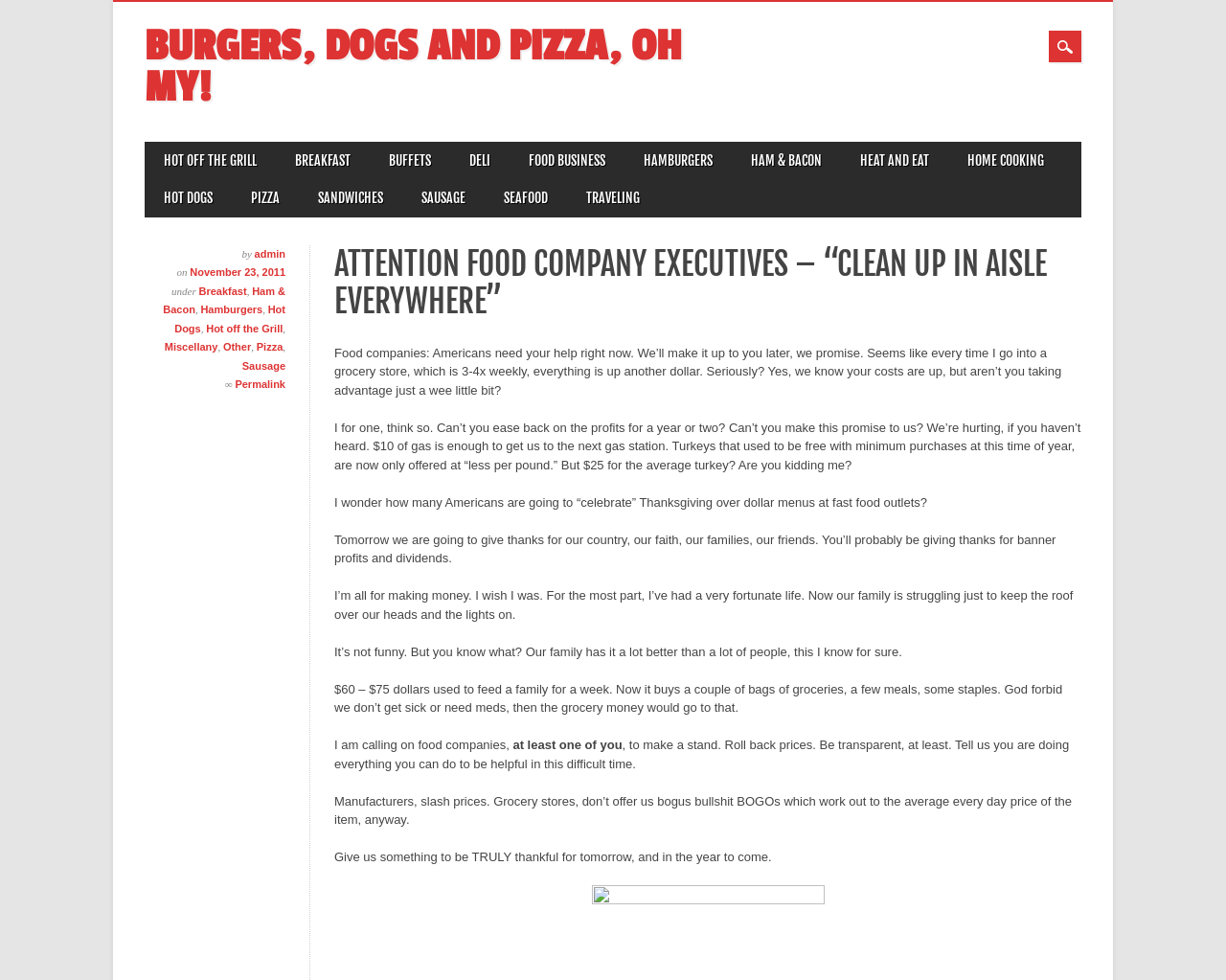Use a single word or phrase to respond to the question:
What is the author's tone towards food companies?

Critical